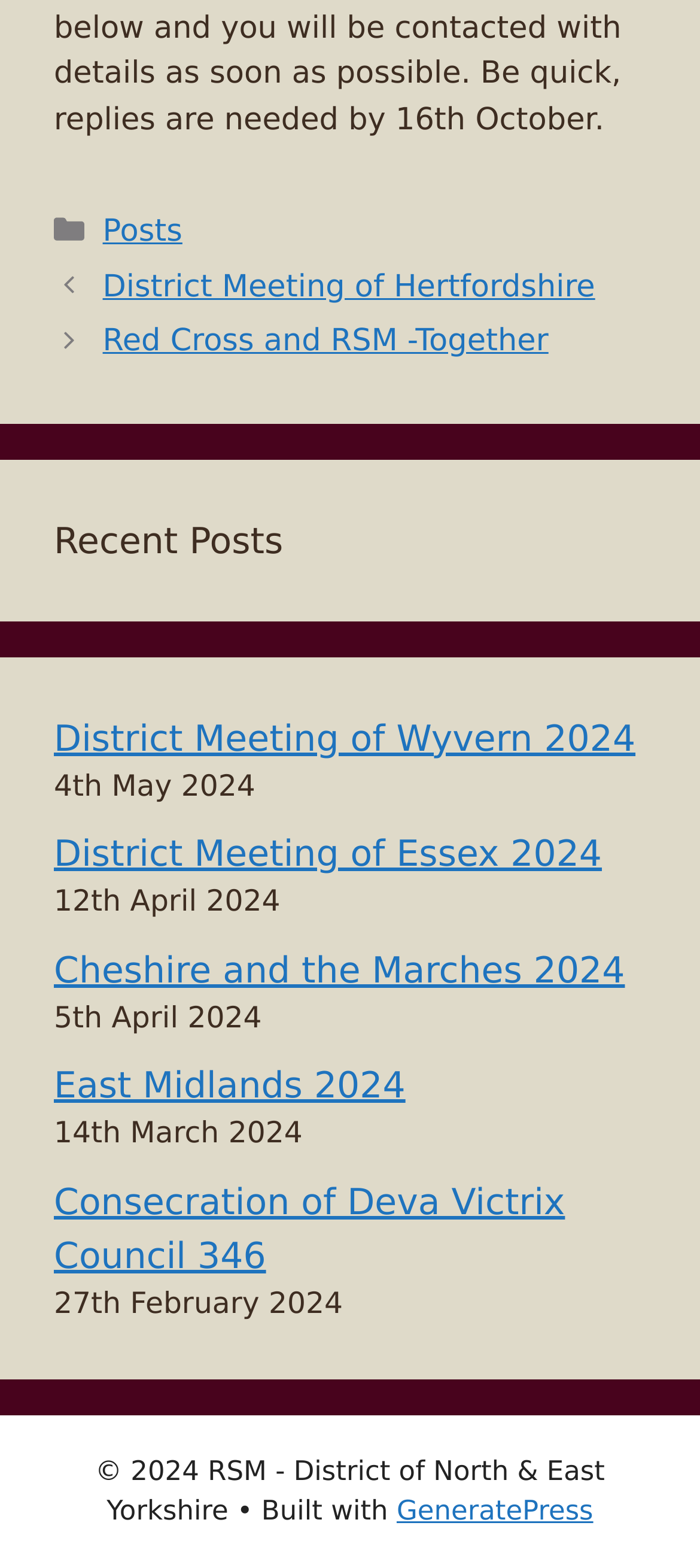Find the bounding box coordinates for the HTML element described as: "Twitter". The coordinates should consist of four float values between 0 and 1, i.e., [left, top, right, bottom].

None